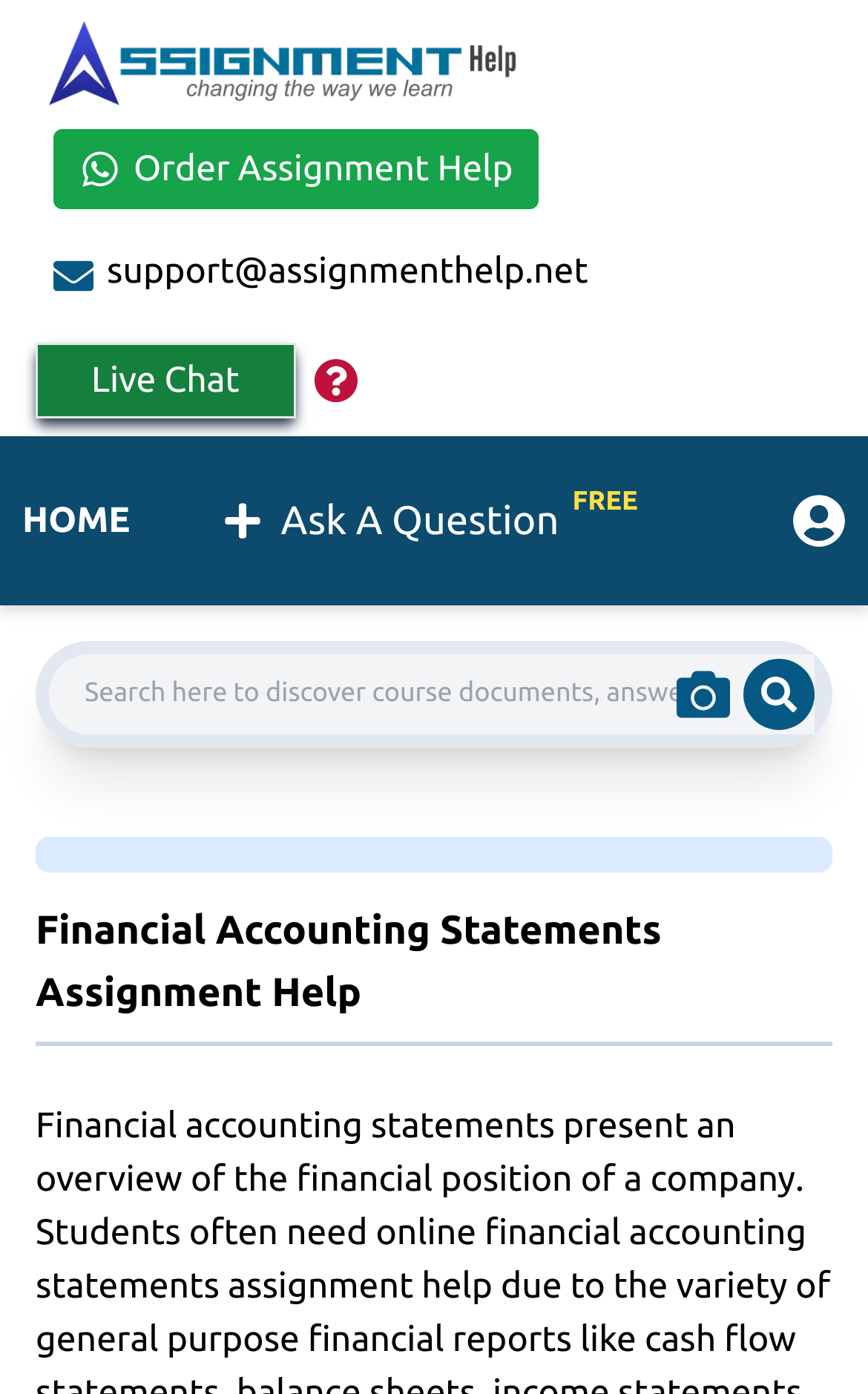What is the contact email address?
Can you offer a detailed and complete answer to this question?

The contact email address is 'support@assignmenthelp.net', which is a link located at the top right corner of the webpage, as indicated by the bounding box coordinates [0.062, 0.175, 0.678, 0.213] and the OCR text 'support@assignmenthelp.net'.